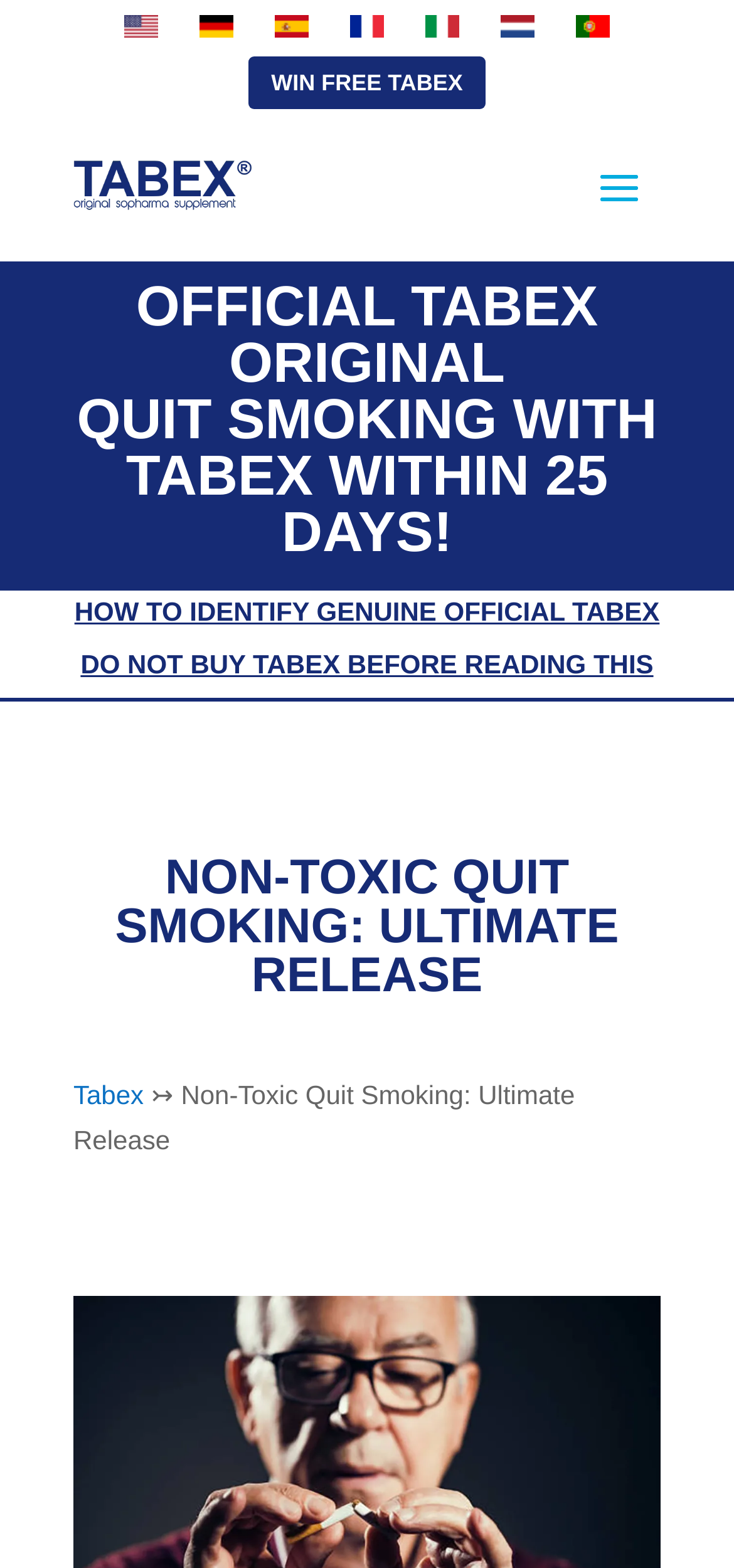Answer the question below using just one word or a short phrase: 
How many language options are available?

6